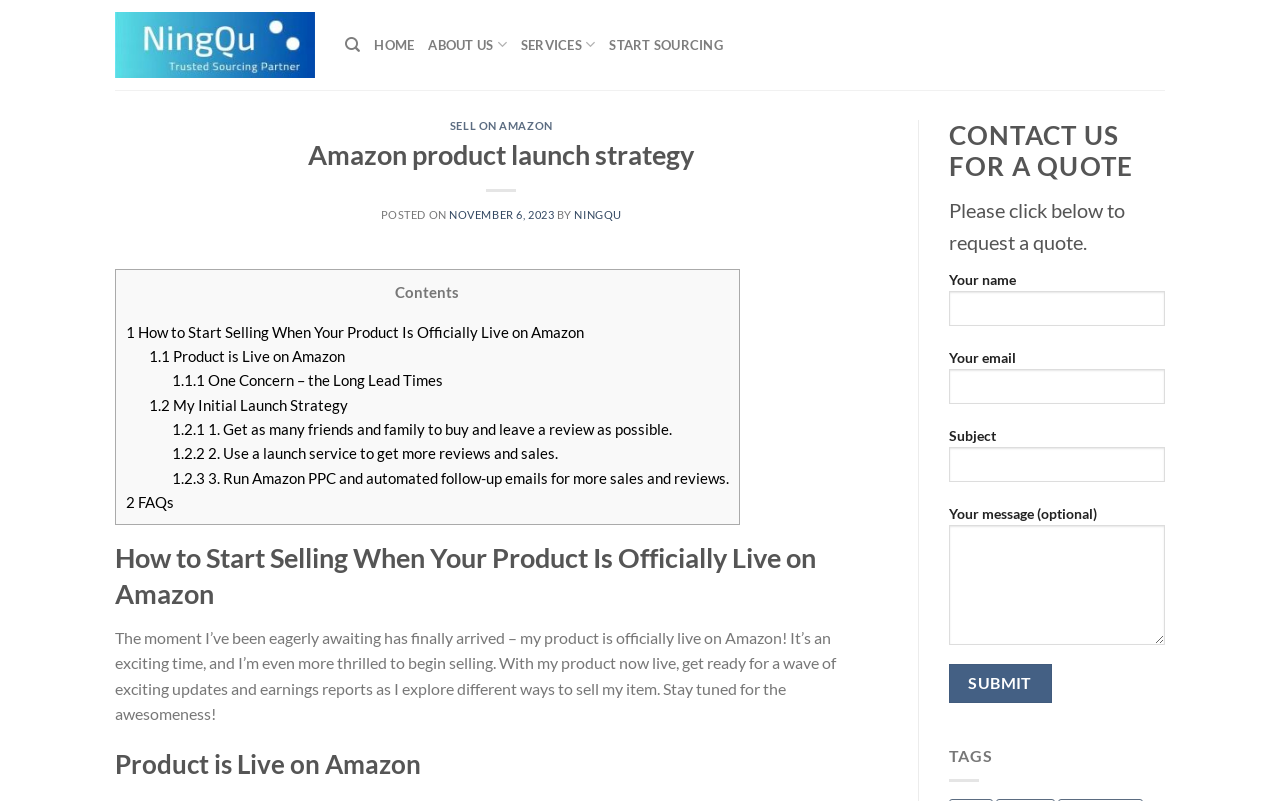Determine the bounding box coordinates of the clickable element to achieve the following action: 'Click on the 'SELL ON AMAZON' link'. Provide the coordinates as four float values between 0 and 1, formatted as [left, top, right, bottom].

[0.351, 0.149, 0.432, 0.165]